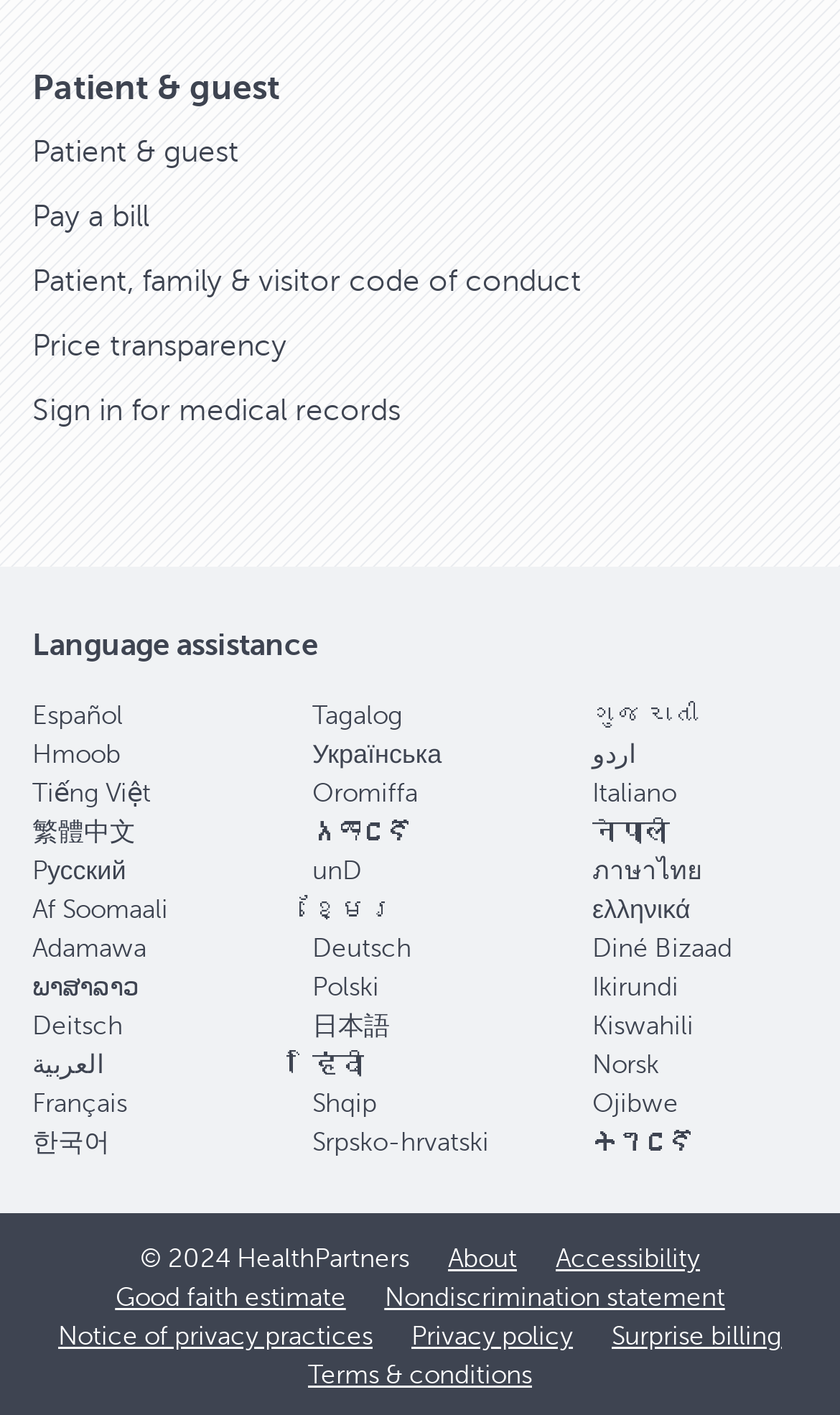Extract the bounding box coordinates for the UI element described as: "Sign in for medical records".

[0.038, 0.279, 0.477, 0.302]